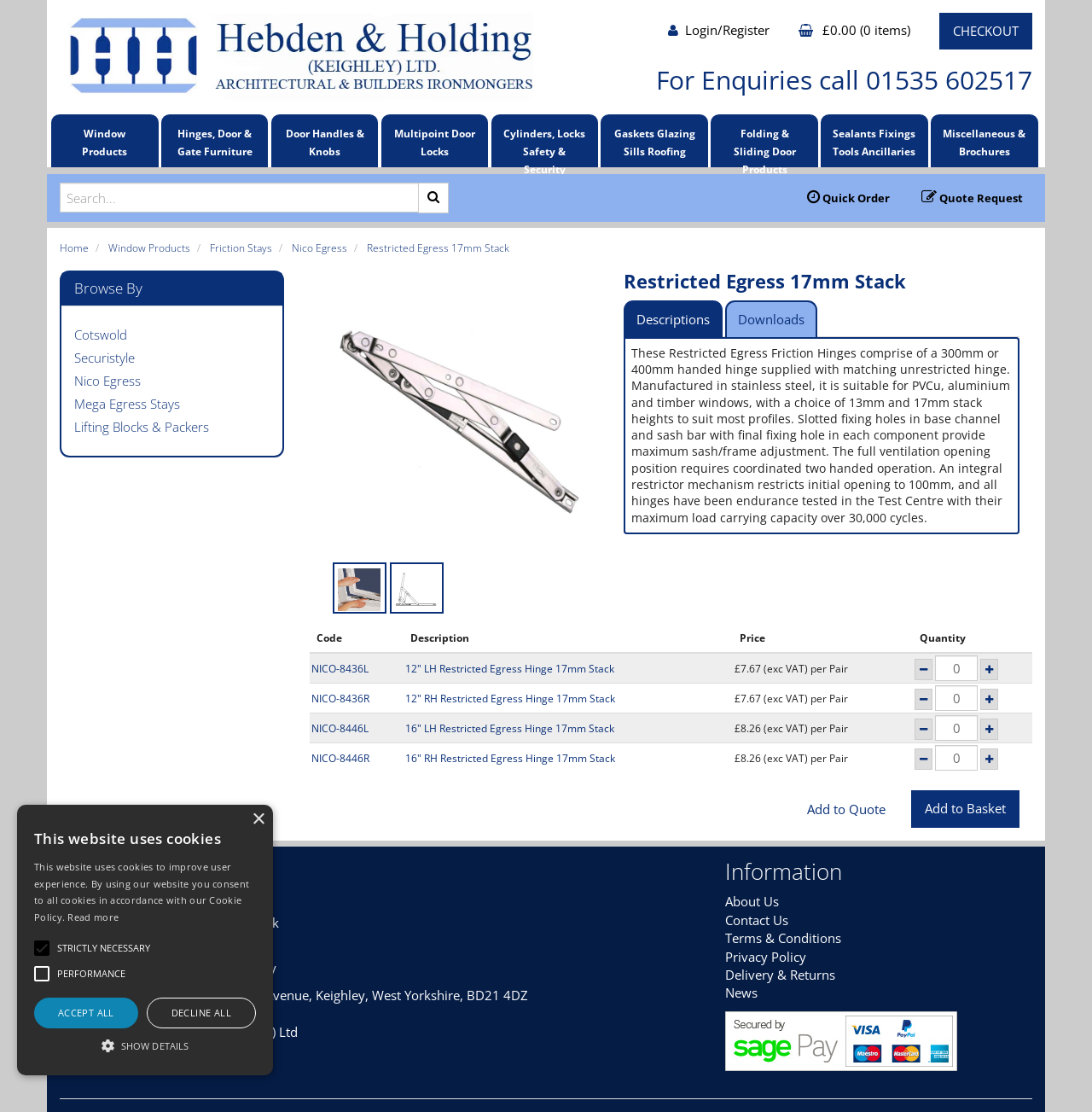Identify the bounding box coordinates of the area that should be clicked in order to complete the given instruction: "View window products". The bounding box coordinates should be four float numbers between 0 and 1, i.e., [left, top, right, bottom].

[0.047, 0.103, 0.145, 0.148]